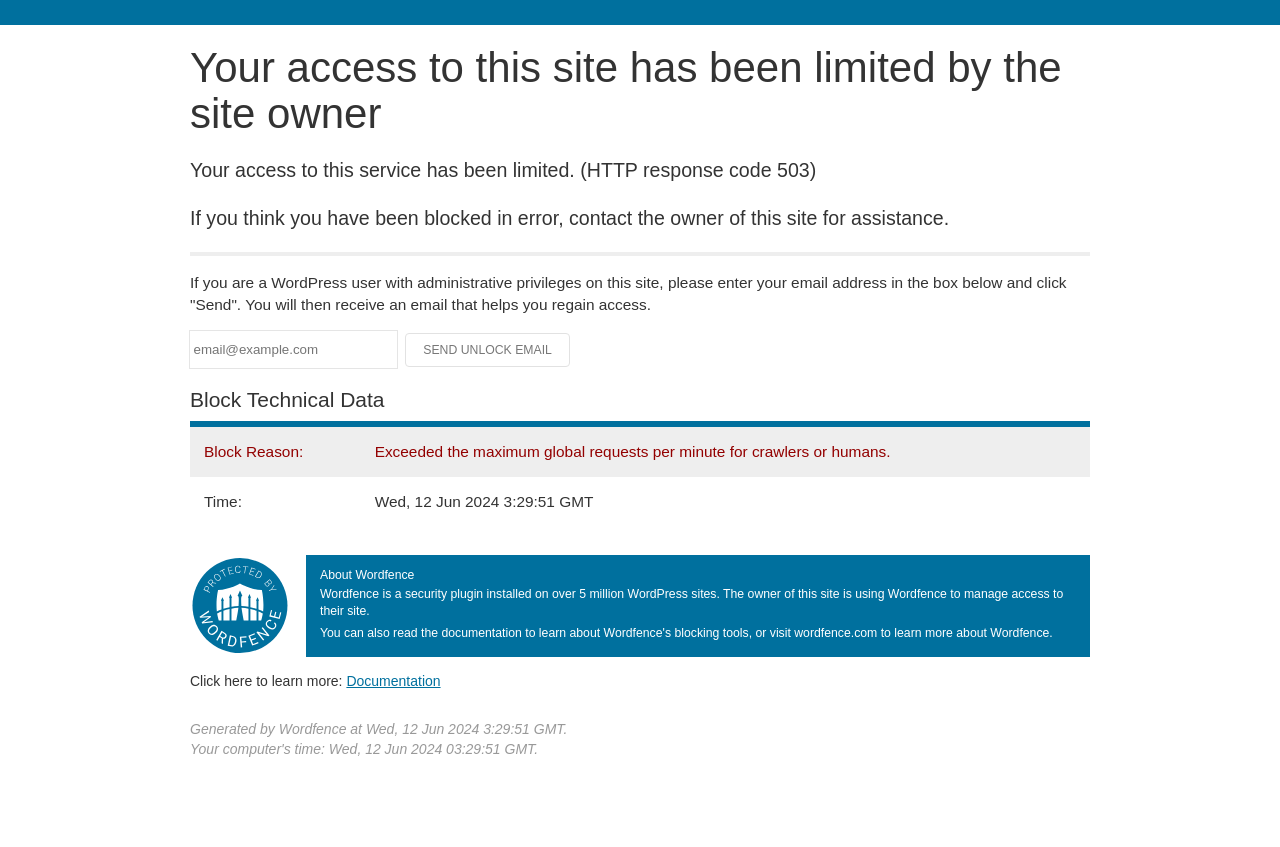Explain in detail what you observe on this webpage.

This webpage appears to be a blocked access page, indicating that the user's access to the site has been limited by the site owner. At the top of the page, there is a heading with the same message. Below this heading, there are three paragraphs of text explaining the reason for the block, how to regain access, and what to do if you are a WordPress user with administrative privileges.

A horizontal separator line divides the top section from the rest of the page. Below the separator, there is a text box where users can enter their email address to receive an unlock email, accompanied by a "Send Unlock Email" button. 

Further down the page, there is a section titled "Block Technical Data" with a table containing two rows of information. The first row displays the block reason, and the second row shows the time of the block. 

On the right side of the page, there is an image, and below it, a heading "About Wordfence" with a paragraph of text describing what Wordfence is and its purpose. 

At the bottom of the page, there are two more lines of text: one with a link to learn more about Wordfence, and another with the generated timestamp by Wordfence.